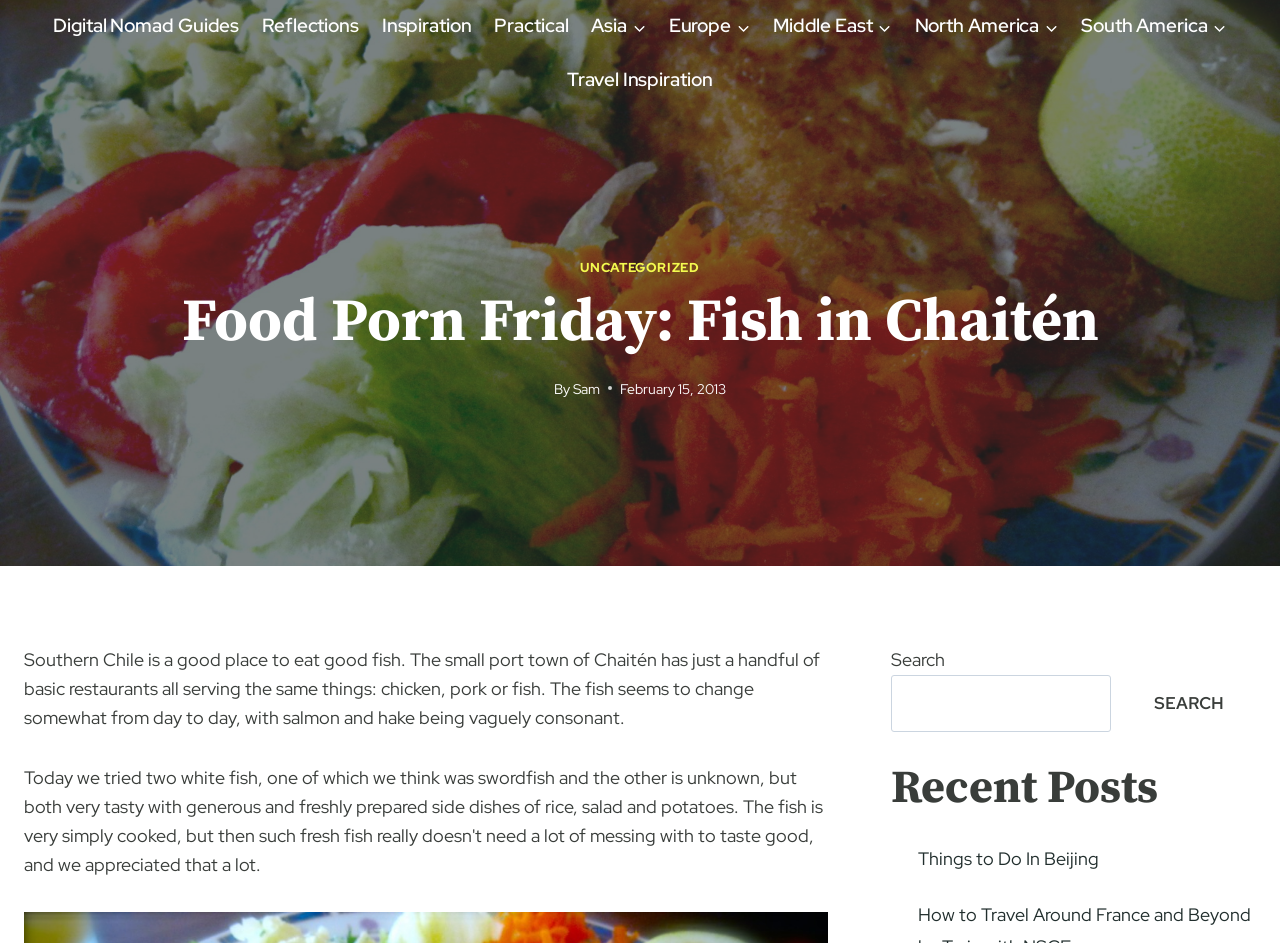What is the topic of the recent post?
Respond to the question with a single word or phrase according to the image.

Things to Do In Beijing